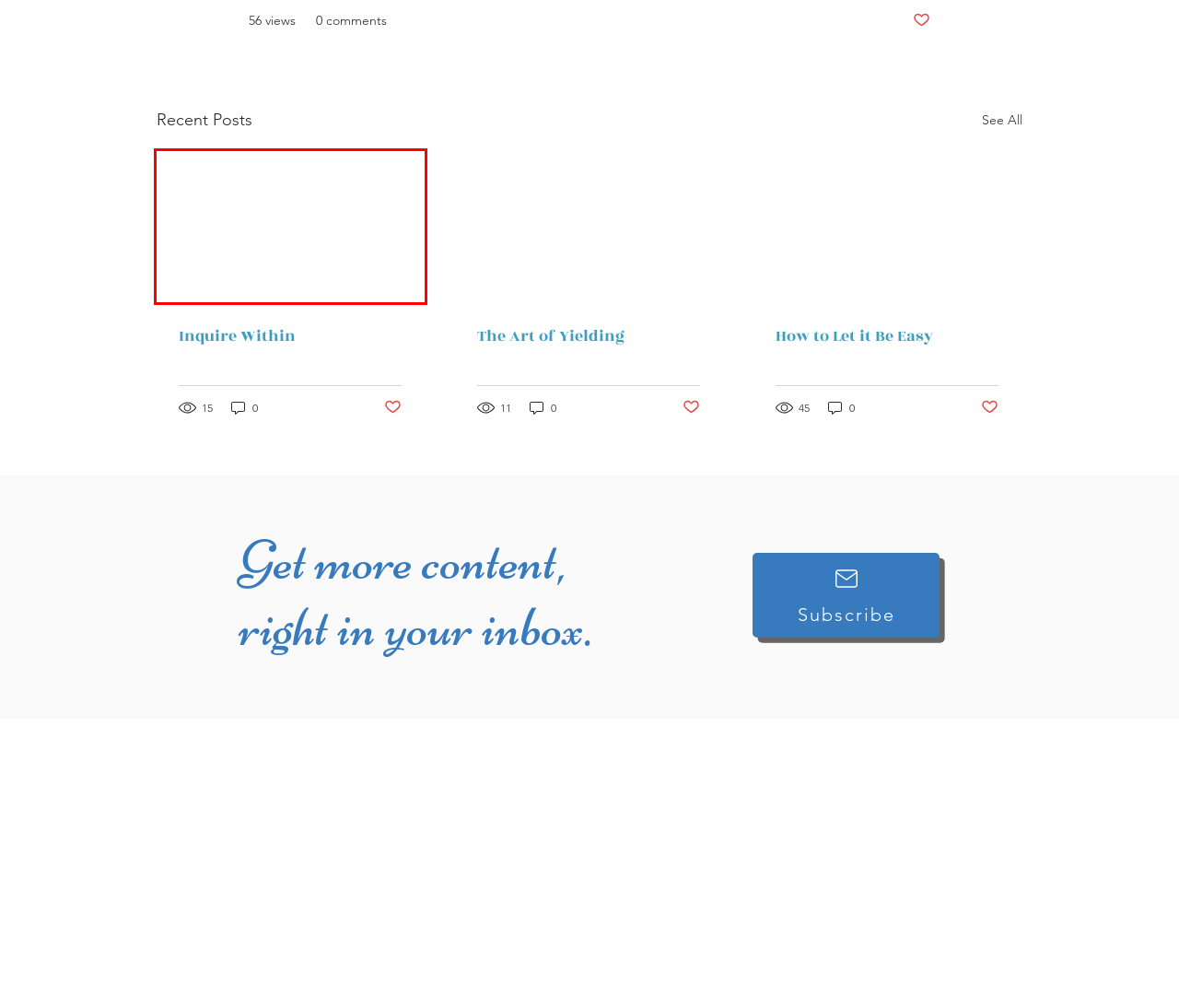Examine the screenshot of a webpage with a red bounding box around an element. Then, select the webpage description that best represents the new page after clicking the highlighted element. Here are the descriptions:
A. Monthly Yoga Membership Plans | Tara Lemerise Yoga | Maryland
B. Online & In-Person Yoga Classes | Tara Lemerise Yoga | Maryland
C. The Art of Yielding | Tara Lemerise Yoga  | Maryland
D. Making Progress in Yoga | Tara Lemerise Yoga  | Maryland
E. Yoga Mats, Gear & Clothing | Tara Lemerise Yoga | Maryland
F. Inquire Within | Tara Lemerise Yoga  | Maryland
G. How to Let it Be Easy | Tara Lemerise Yoga  | Maryland
H. Philosophy

F